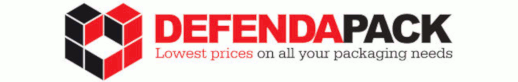Look at the image and write a detailed answer to the question: 
What is the tagline of DEFENDAPACK?

The tagline 'Lowest prices on all your packaging needs' is displayed beneath the company name in the logo, capturing the essence of the brand's commitment to affordability and comprehensive service in the packaging sector.